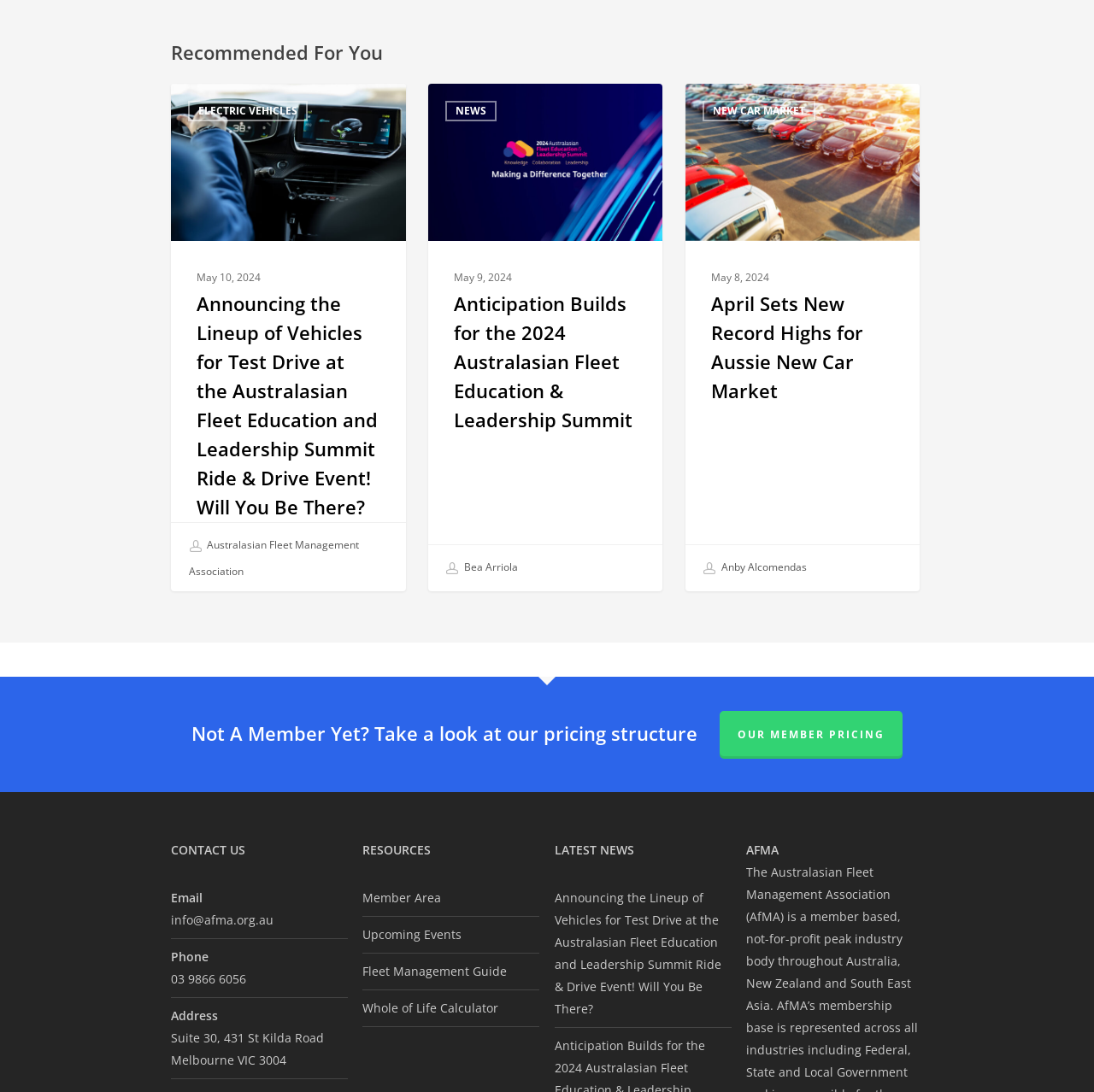Locate the bounding box coordinates of the clickable region to complete the following instruction: "Check the pricing structure."

[0.658, 0.651, 0.825, 0.695]